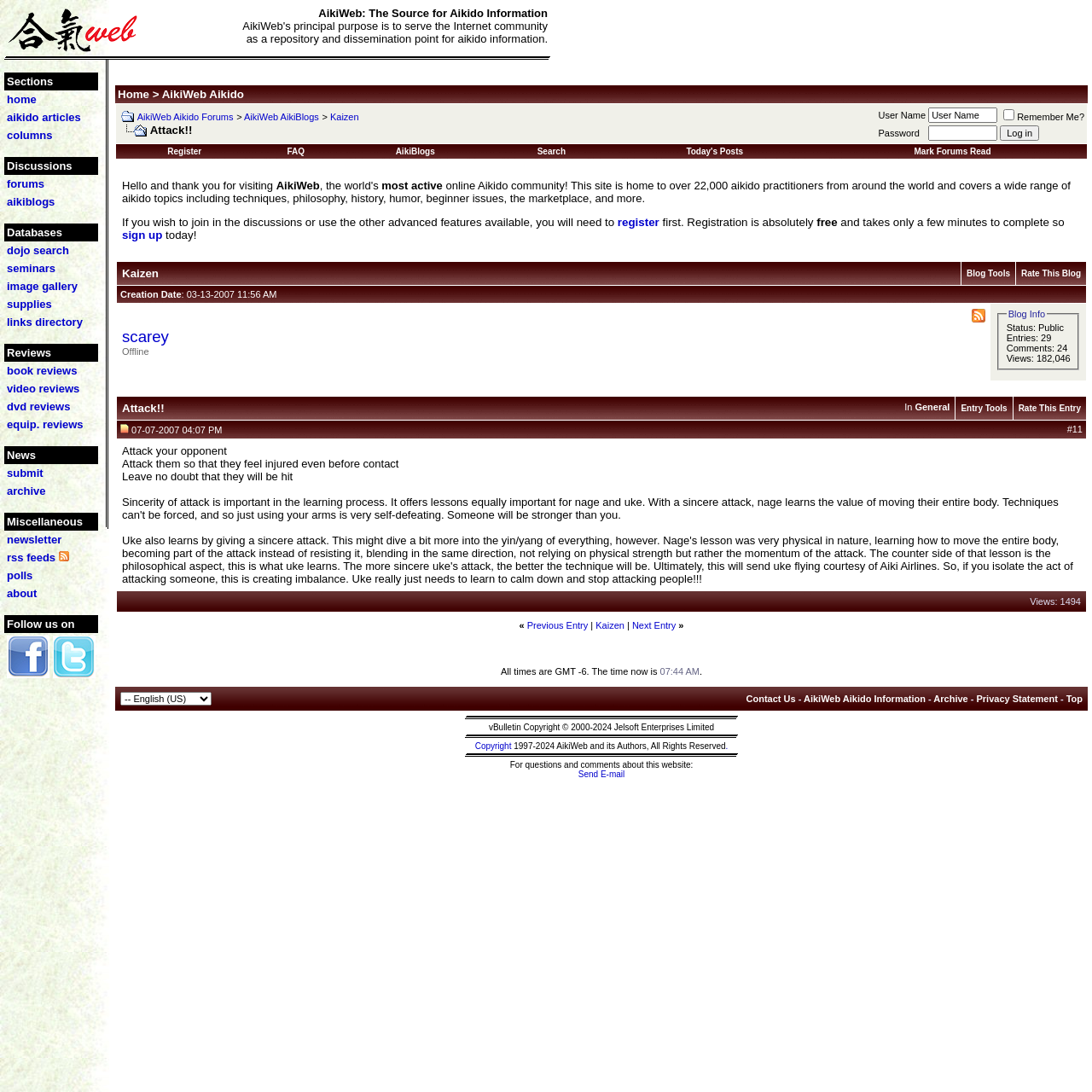Please provide a comprehensive response to the question based on the details in the image: What are the main sections of the website?

By analyzing the layout of the webpage, it can be seen that the main sections of the website are listed horizontally, including 'Sections', 'home', 'aikido articles', 'columns', and so on. These sections are likely the main categories of content on the website.